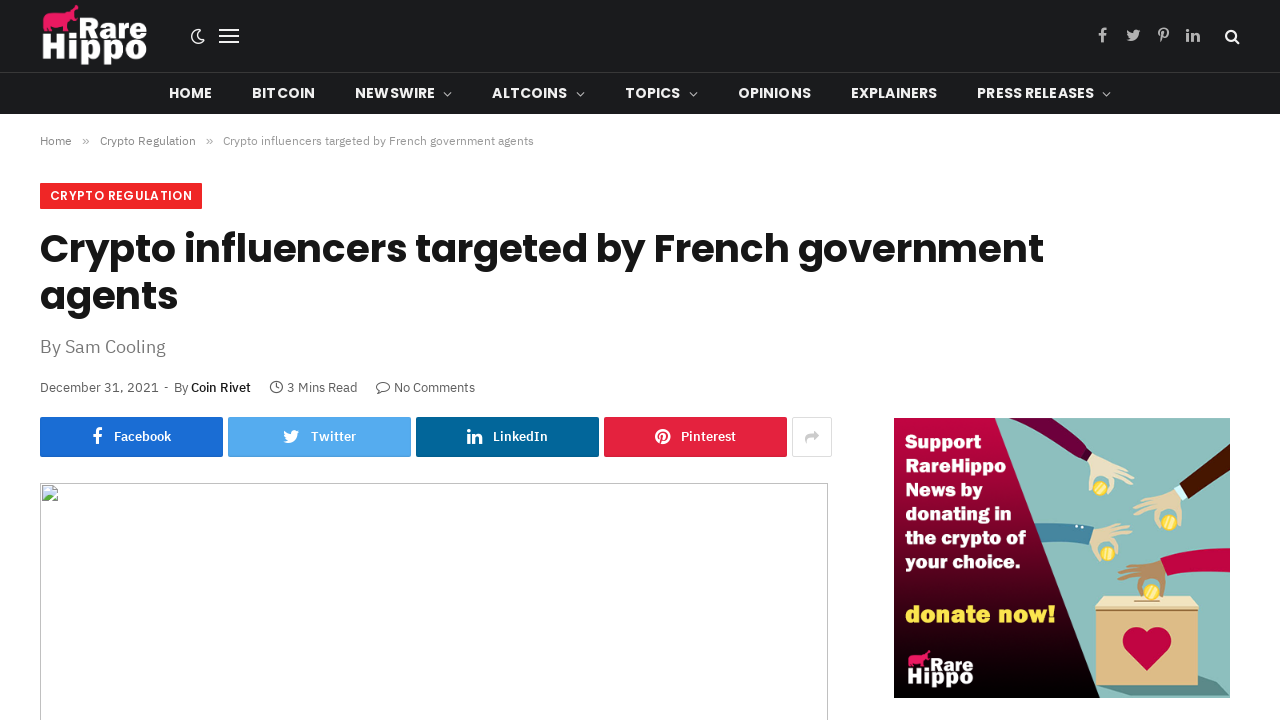Locate the bounding box coordinates of the UI element described by: "Login / Register". Provide the coordinates as four float numbers between 0 and 1, formatted as [left, top, right, bottom].

None